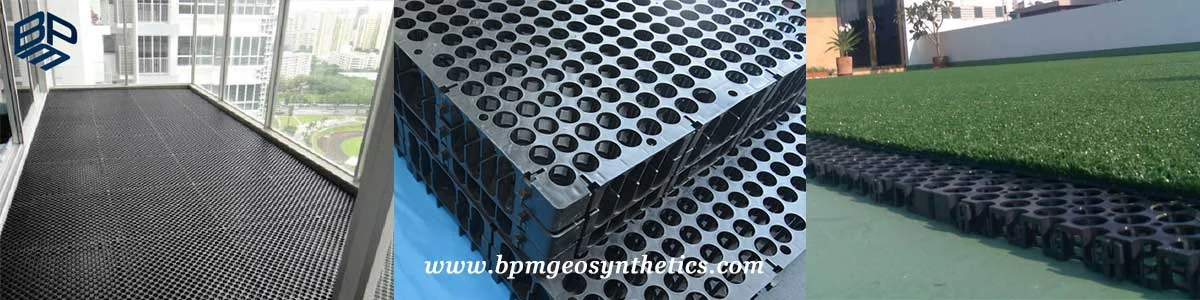Please respond in a single word or phrase: 
What is the design of the drainage cells?

Lightweight and modular